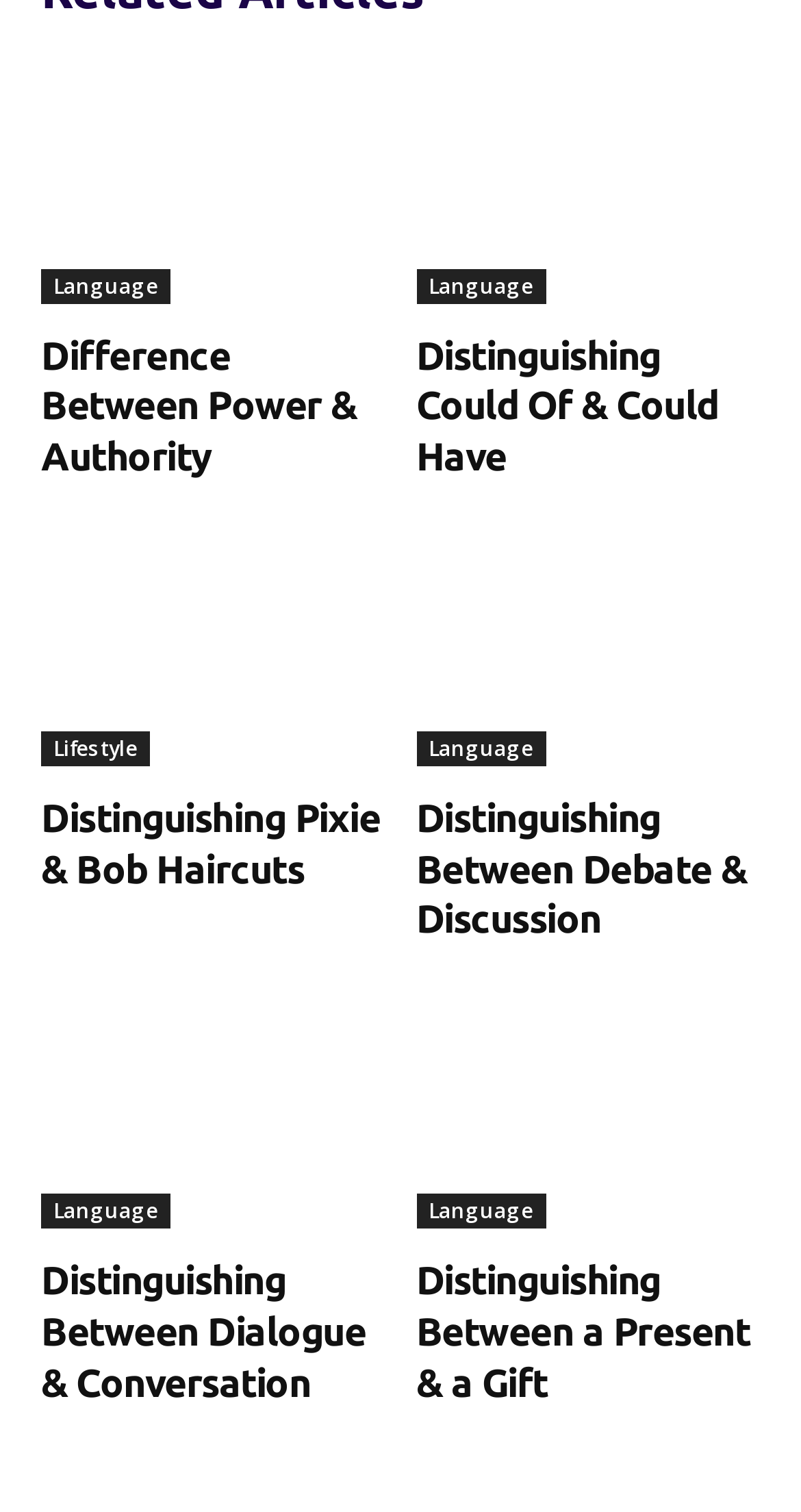How many distinguishing topics are there?
Please analyze the image and answer the question with as much detail as possible.

I counted the number of headings that start with 'Distinguishing' and found five instances, each with a different topic, such as 'Power & Authority', 'Could Of & Could Have', and so on.